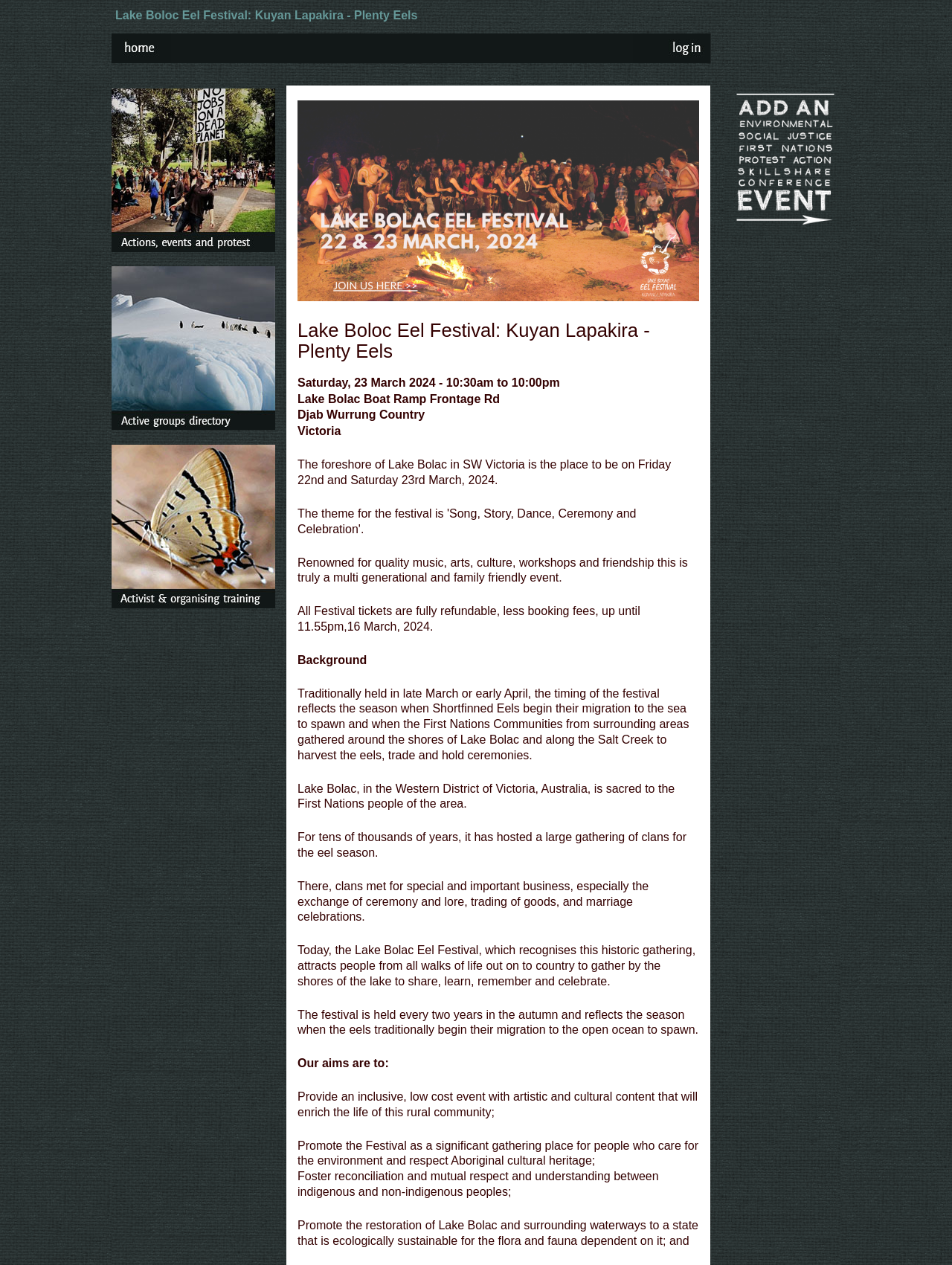What is the purpose of the Lake Bolac Eel Festival?
Based on the image, provide a one-word or brief-phrase response.

To promote reconciliation and mutual respect